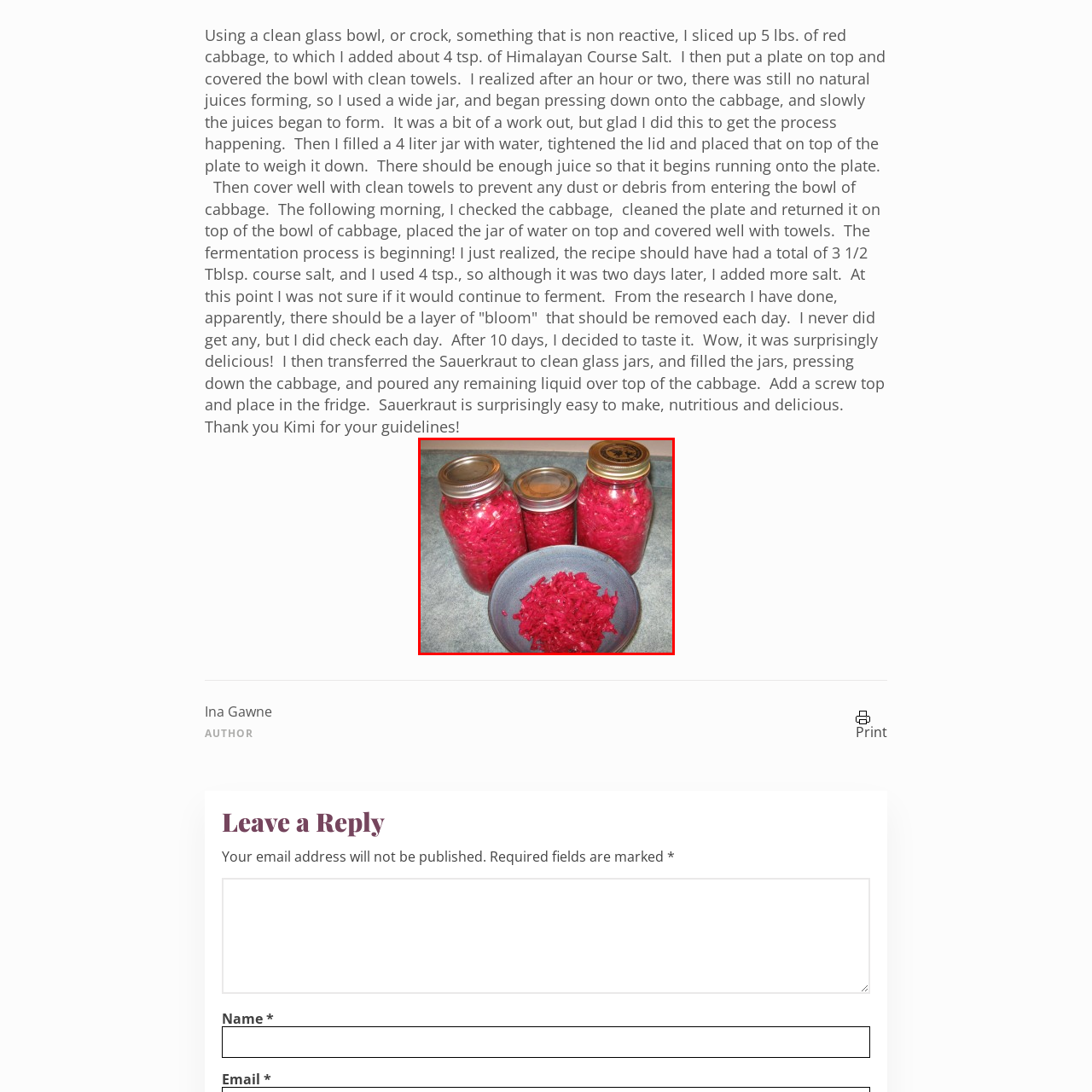Give an in-depth description of the scene depicted in the red-outlined box.

The image showcases a vibrant display of homemade sauerkraut, presented in three glass jars and a bowl. The jars, each filled with finely shredded red cabbage that has undergone the fermentation process, emphasize the rich, ruby-red color characteristic of this nutrient-dense food. The larger jar is topped with a regular metal lid, while the two smaller jars feature decorative lids. In the foreground, the bowl holds a generous portion of the bright sauerkraut, highlighting the texture and freshness of the dish. This arrangement not only reflects the appeal of homemade preservation but also encapsulates the essence of traditional cooking and health-conscious eating. The background features a neutral countertop, providing a perfect contrast that enhances the visual impact of the sauerkraut. Overall, the image portrays the rewarding outcome of a fermentation endeavor, promising a delicious and nutritious addition to meals.